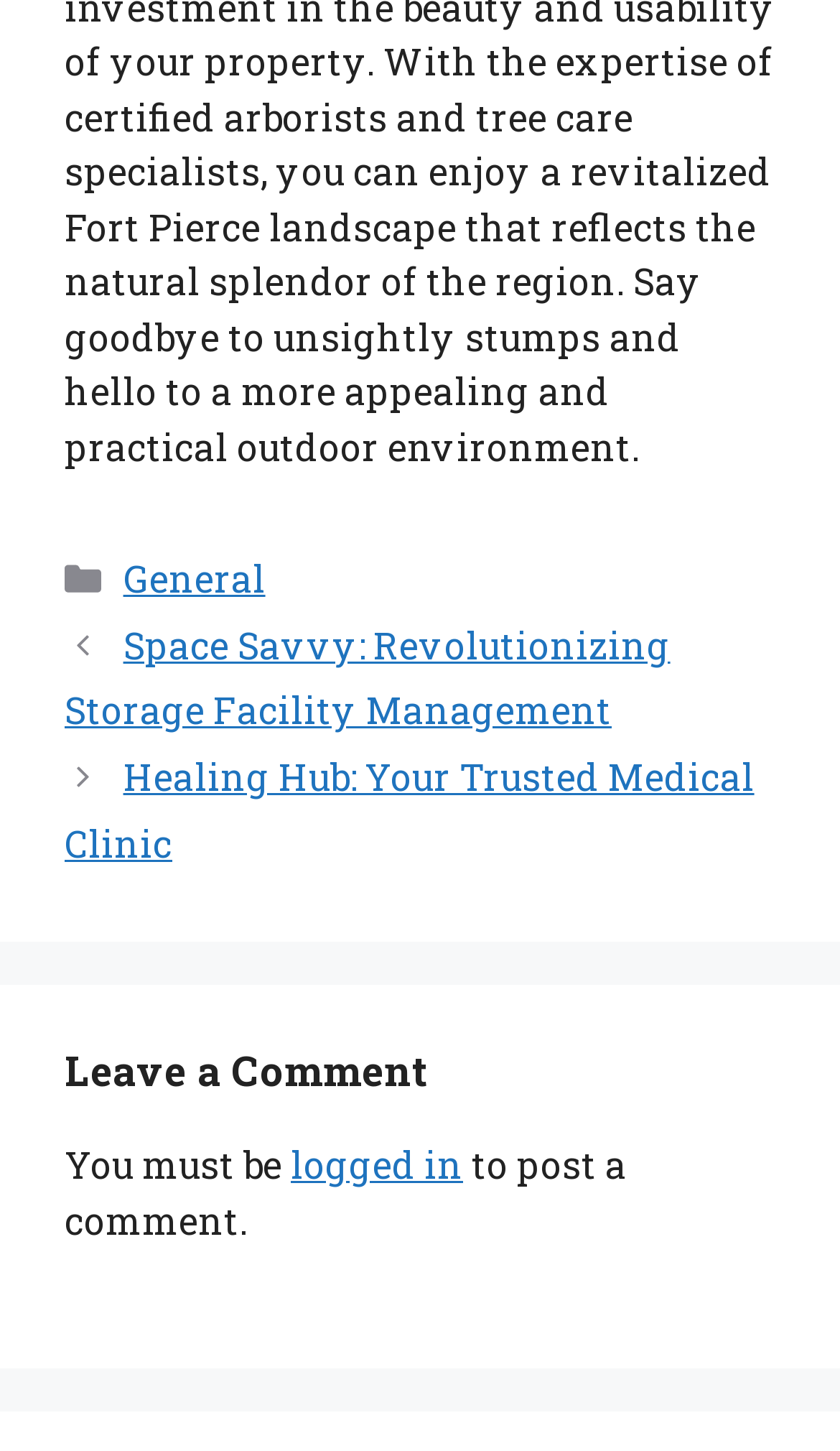What is the purpose of the 'Leave a Comment' section?
Refer to the image and provide a detailed answer to the question.

The 'Leave a Comment' section is intended for users to leave comments, as indicated by the heading 'Leave a Comment'.